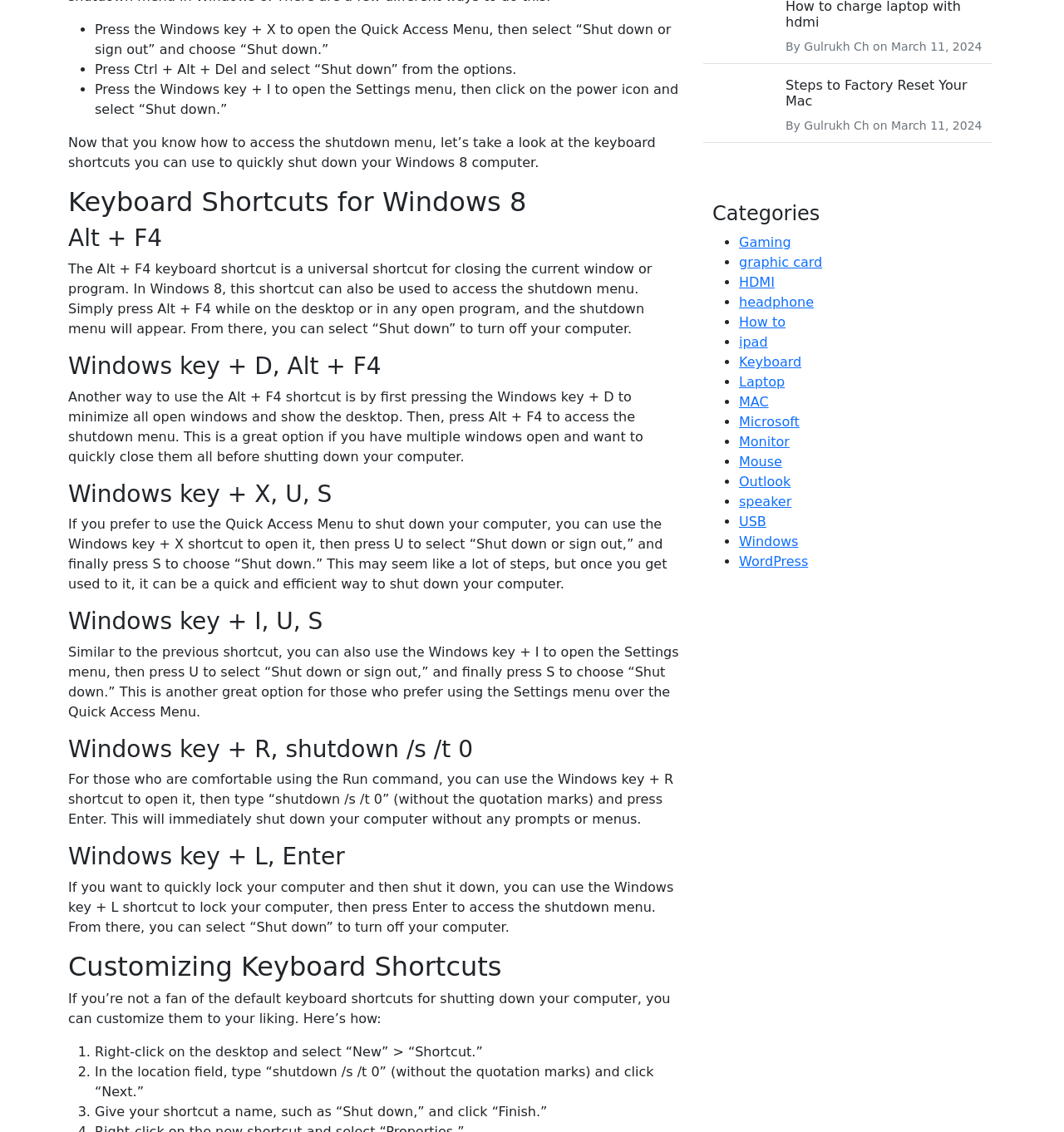Locate the UI element described by Gaming and provide its bounding box coordinates. Use the format (top-left x, top-left y, bottom-right x, bottom-right y) with all values as floating point numbers between 0 and 1.

[0.695, 0.207, 0.743, 0.221]